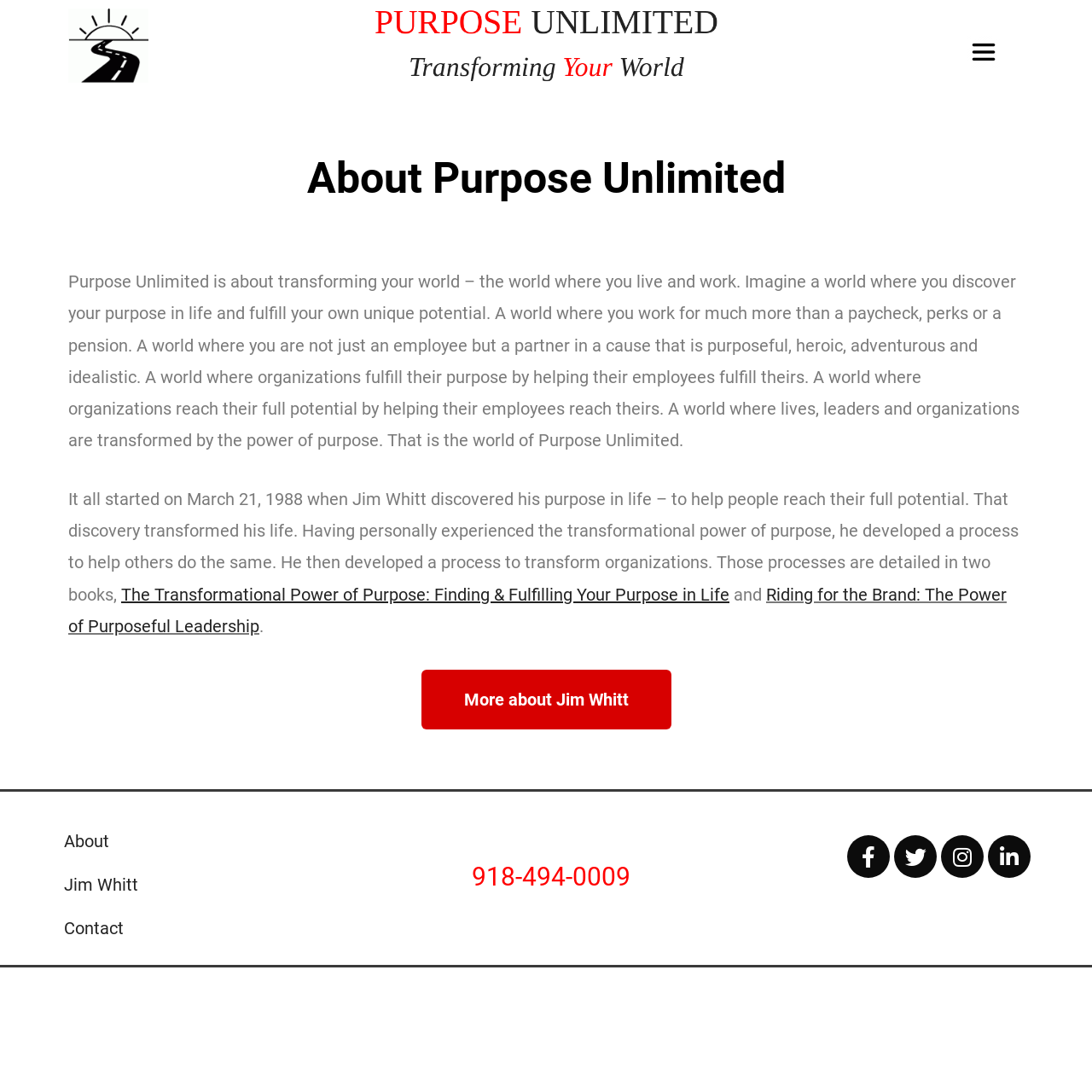Please determine the bounding box coordinates of the clickable area required to carry out the following instruction: "Click the Menu Toggle button". The coordinates must be four float numbers between 0 and 1, represented as [left, top, right, bottom].

[0.876, 0.023, 0.925, 0.072]